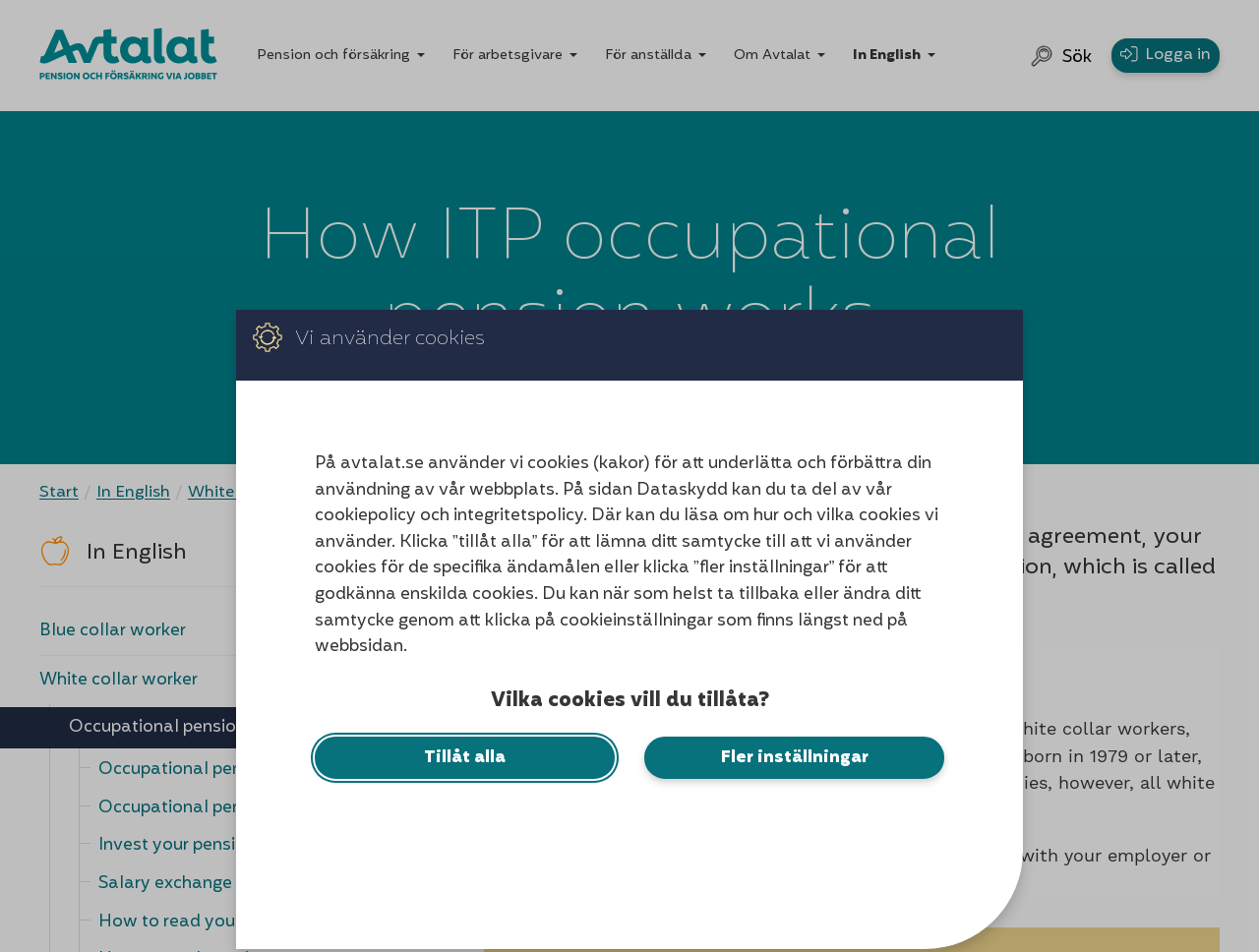Determine the bounding box coordinates of the area to click in order to meet this instruction: "Open the search".

[0.795, 0.047, 0.867, 0.07]